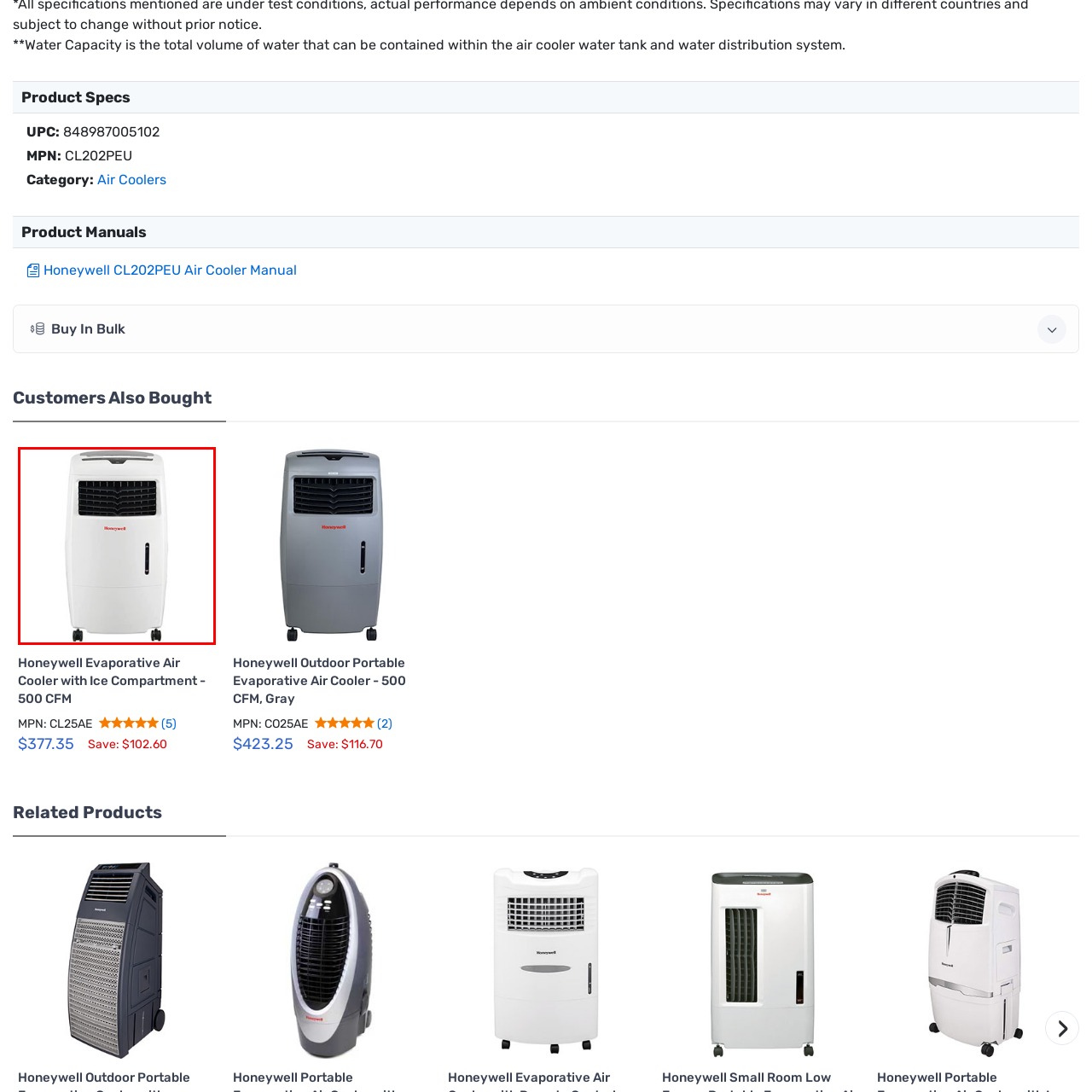Write a thorough description of the contents of the image marked by the red outline.

The image showcases the Honeywell Evaporative Air Cooler with Ice Compartment, designed to provide efficient cooling for small to medium-sized spaces. The unit features a clean, modern design in white, with a prominent Honeywell logo at the top. This portable air cooler is equipped with a compartment for ice, enhancing its cooling capacity, making it ideal for hot summer days. Its front panel includes adjustable vents for customizable airflow, and the unit is mounted on easy-to-move casters for convenient mobility. This product aims to deliver comfort and convenience while being energy-efficient.